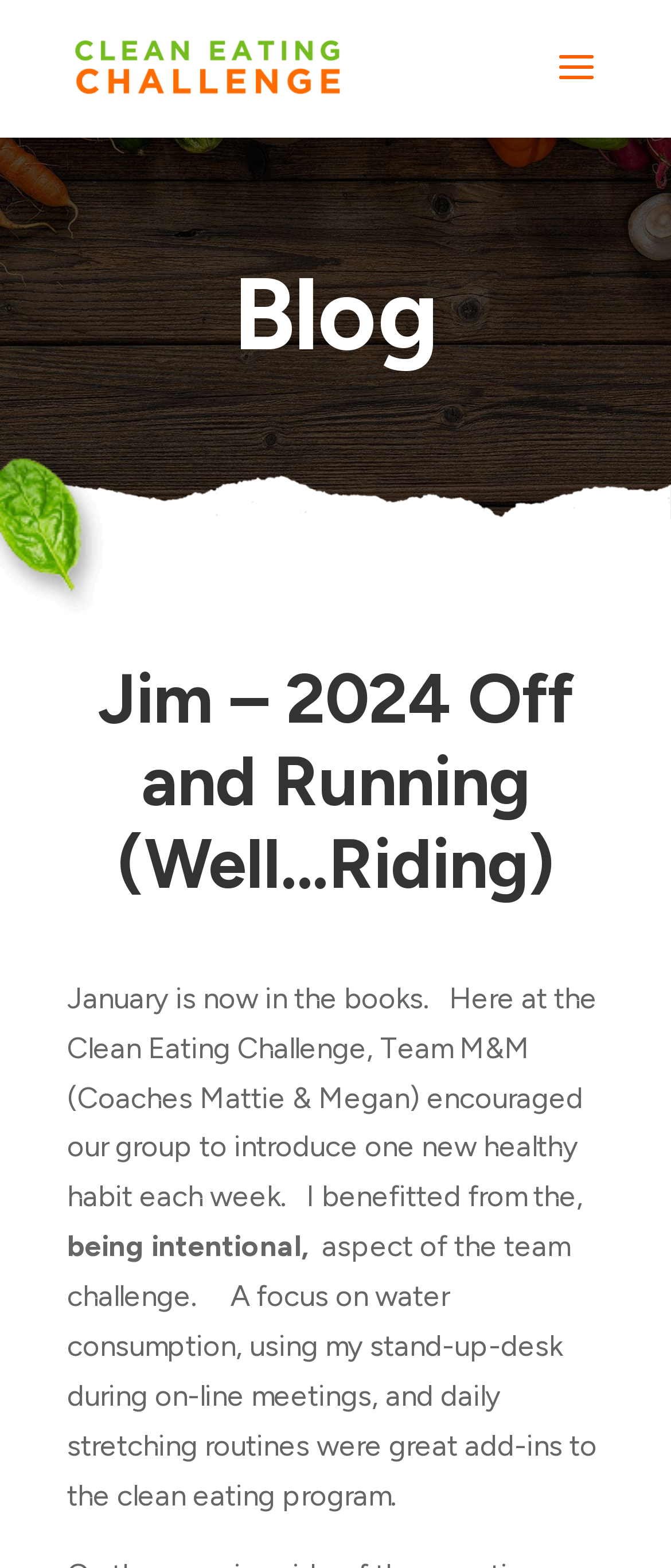What is the topic of the blog?
Look at the image and answer the question with a single word or phrase.

Clean Eating Challenge